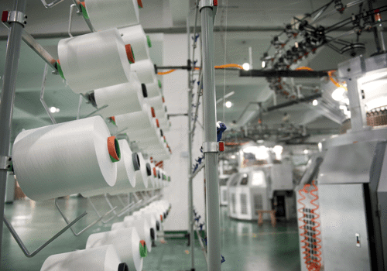What is the focus of the manufacturing process in the image?
Based on the screenshot, provide your answer in one word or phrase.

Cleanliness and organization